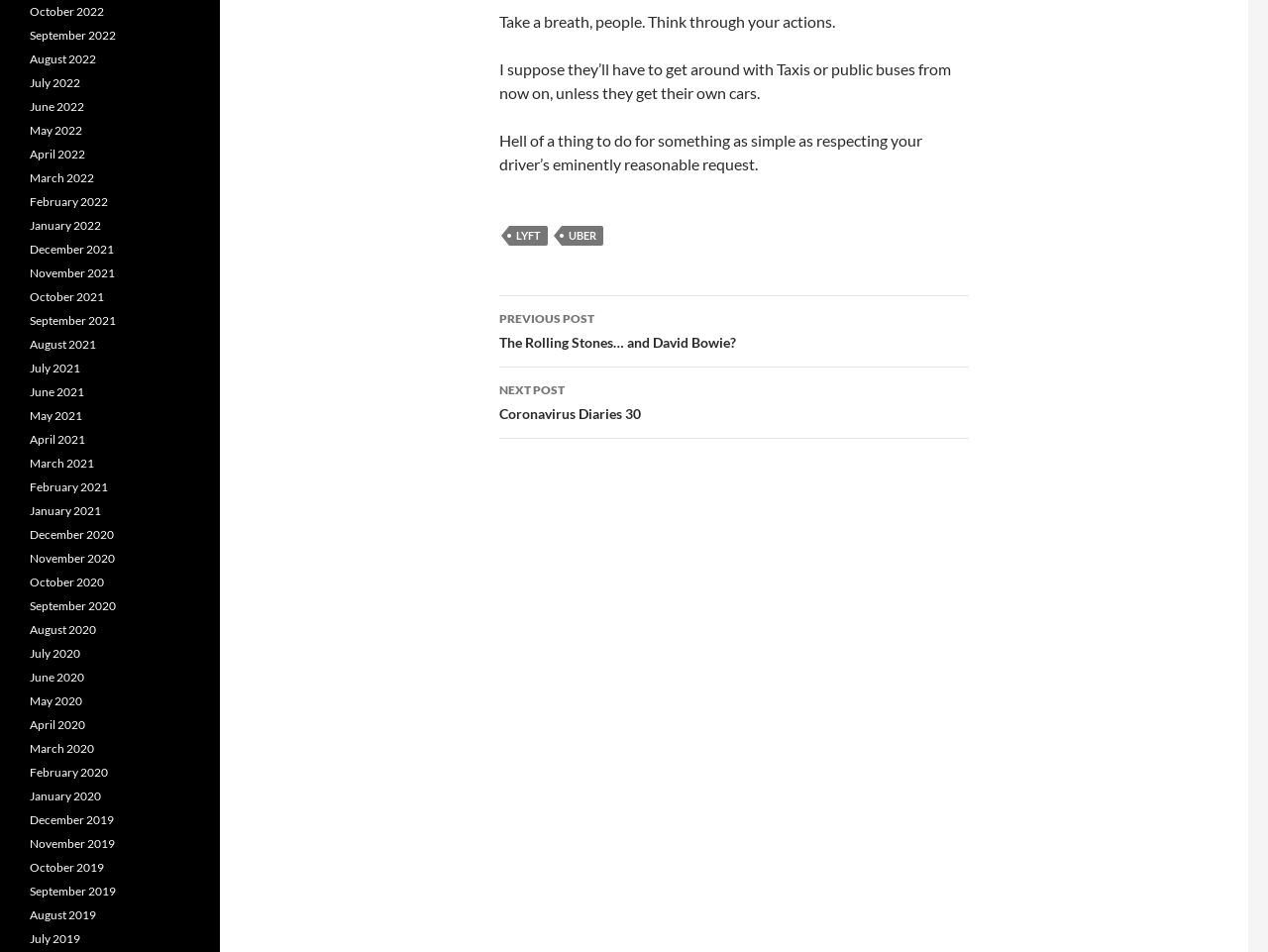Identify the bounding box coordinates for the UI element that matches this description: "More info".

None